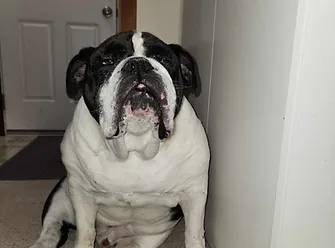How many years ago was Prince adopted? Refer to the image and provide a one-word or short phrase answer.

Seven years